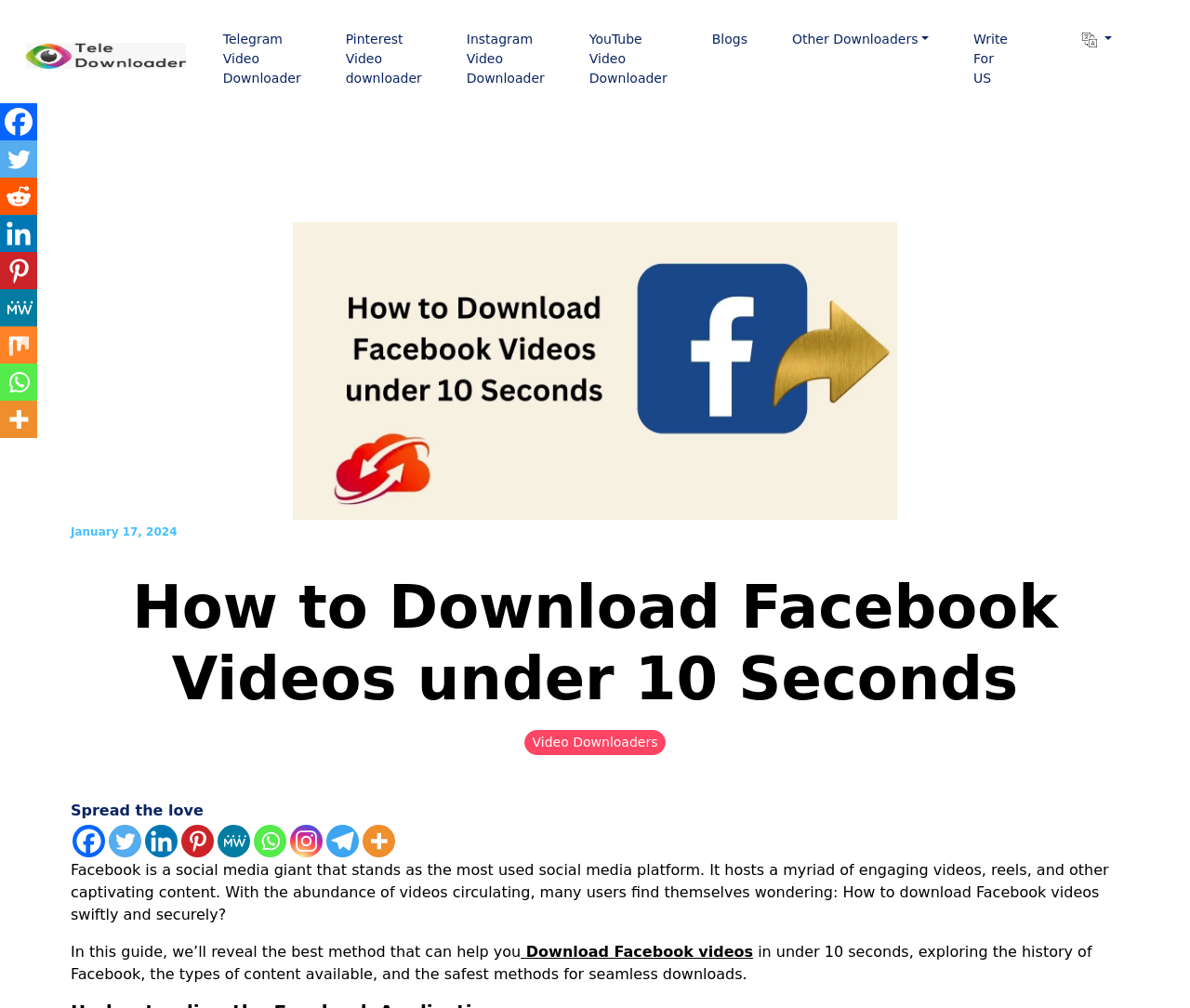What is the time frame for downloading Facebook videos?
Provide an in-depth and detailed explanation in response to the question.

The webpage claims that users can download Facebook videos in under 10 seconds using the method described in the guide.